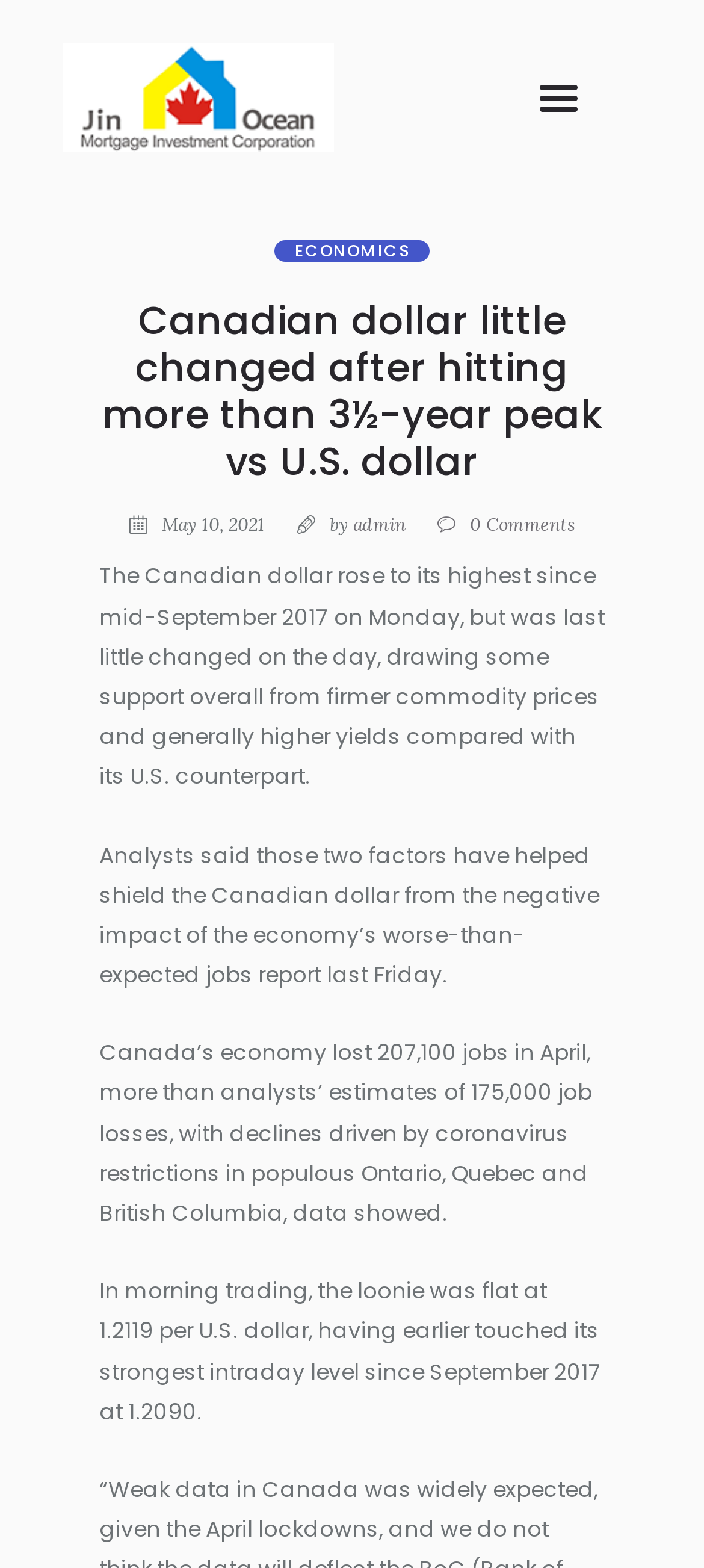What is the headline of the webpage?

Canadian dollar little changed after hitting more than 3½-year peak vs U.S. dollar